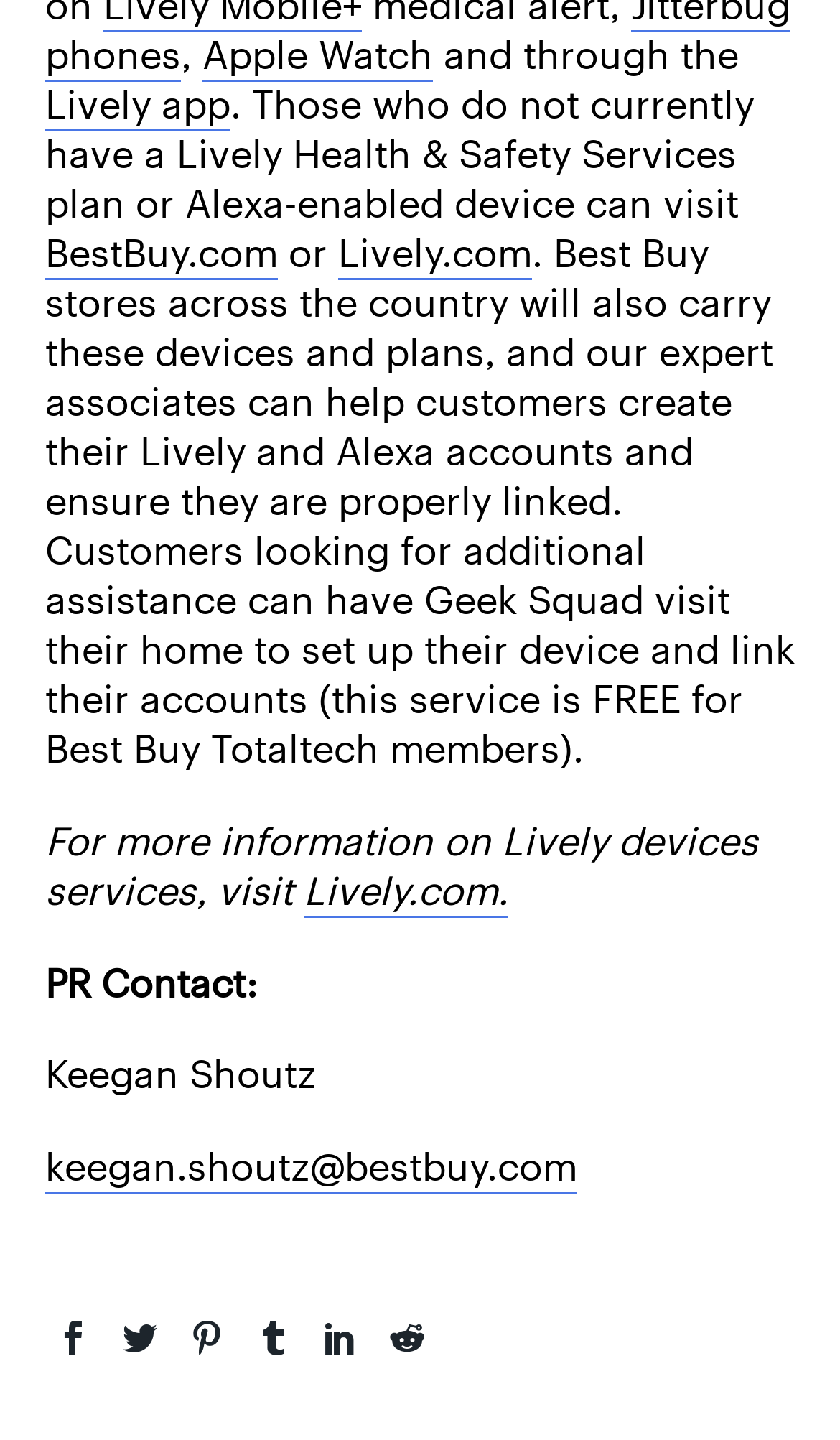How many social media links are there?
Based on the image, give a one-word or short phrase answer.

6